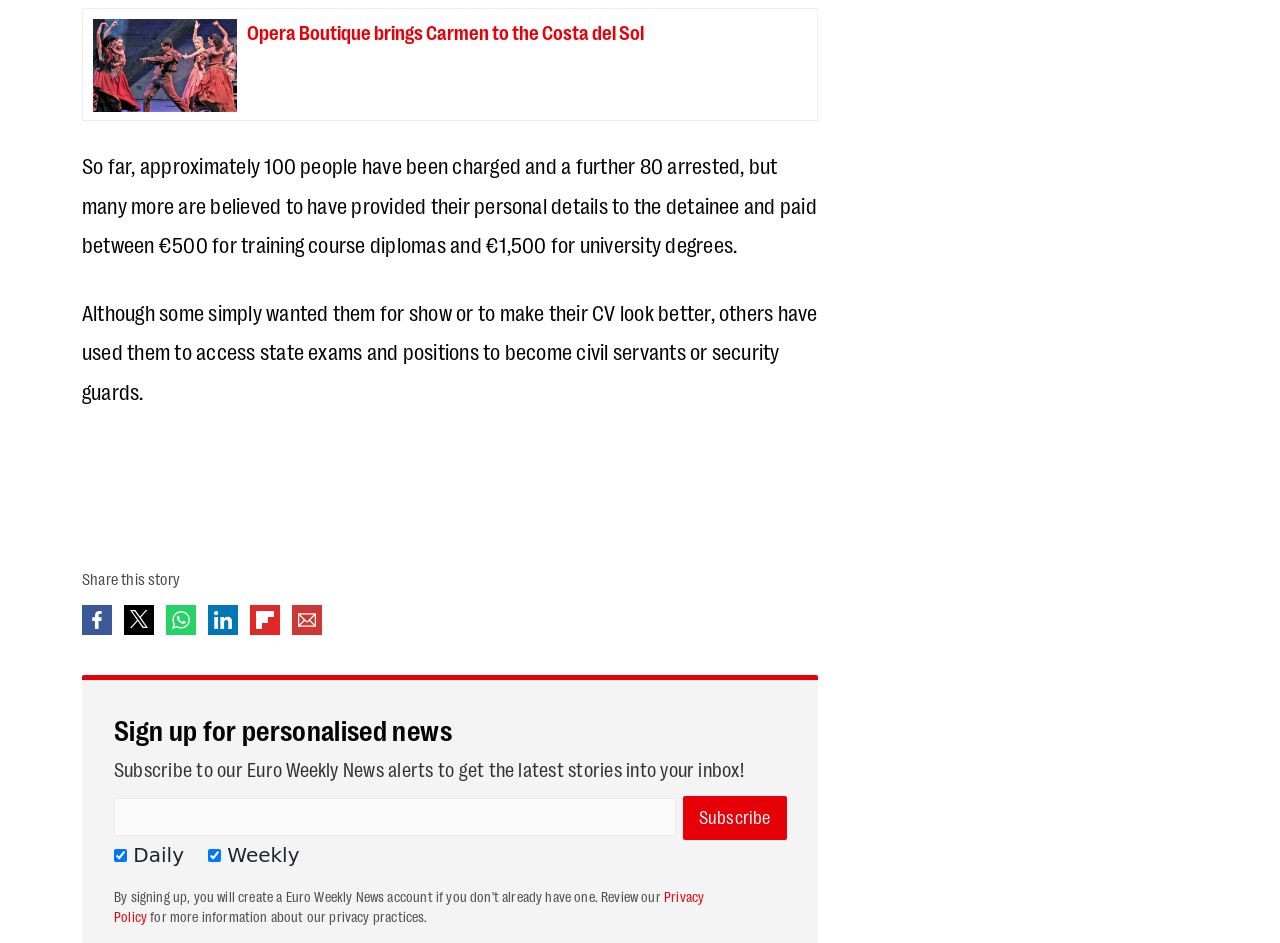How many social media platforms can you share this story on?
Carefully analyze the image and provide a thorough answer to the question.

There are six link elements with text 'share on [platform]' where [platform] is Facebook, Twitter, WhatsApp, LinkedIn, Flipboard, and Email, indicating that the story can be shared on these six social media platforms.